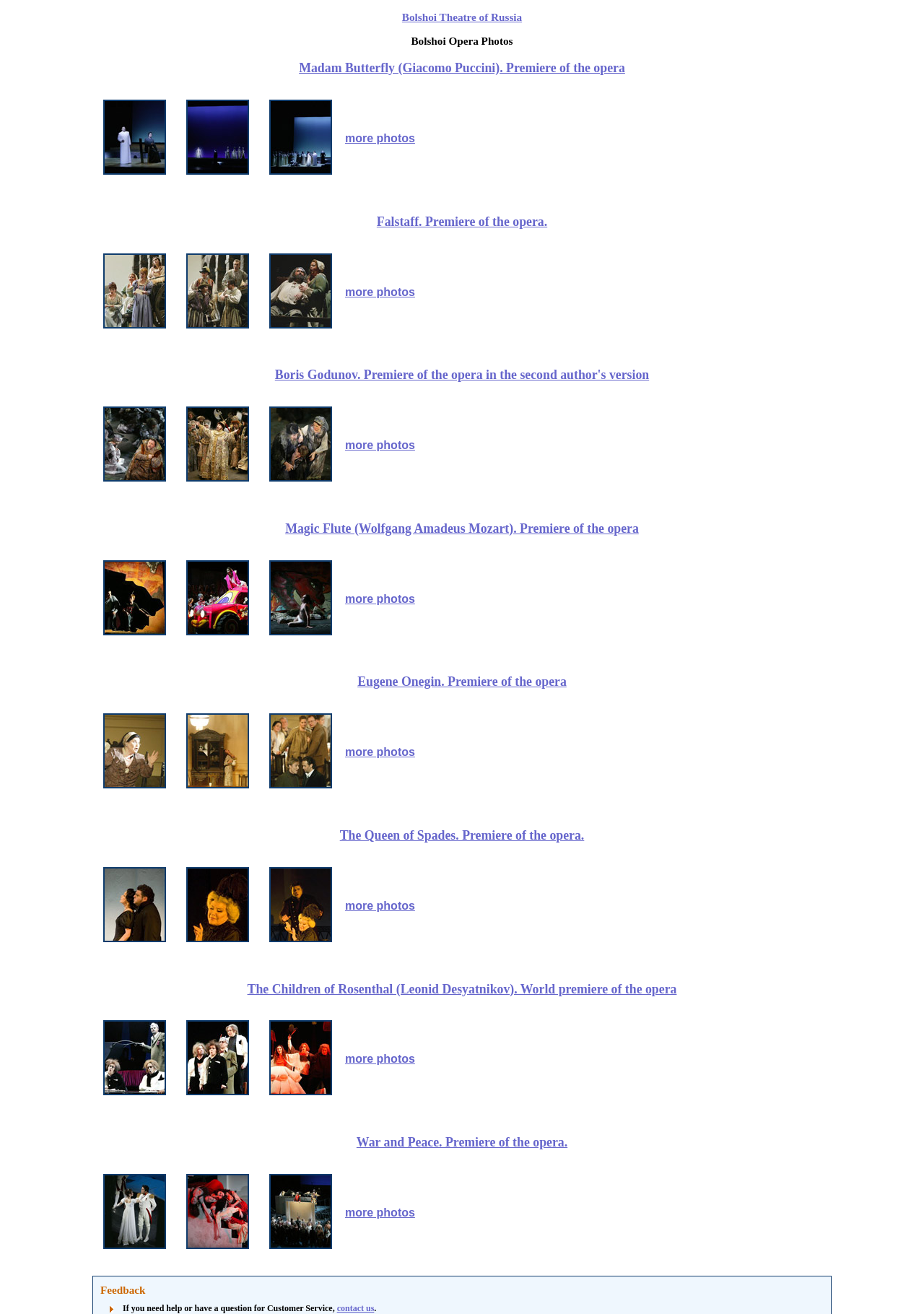Generate a comprehensive description of the webpage.

The webpage is dedicated to the Bolshoi Theatre of Russia, with a prominent heading at the top of the page. Below the heading, there are several sections, each containing a table with multiple rows and columns. Each section appears to be a separate opera or performance, with a heading describing the title of the opera, followed by a link to more information.

The first section is about "Madam Butterfly" by Giacomo Puccini, with a heading and a link to more information. Below this section, there are three columns of links, each with a small icon. The columns are evenly spaced and take up the full width of the page.

The next section is about "Falstaff. Premiere of the opera", followed by another section about "Boris Godunov. Premiere of the opera in the second author's version". Each of these sections has a similar layout, with a heading, a link to more information, and three columns of links with icons.

This pattern continues throughout the page, with sections about "Magic Flute", "Eugene Onegin. Premiere of the opera", and others. Each section has a consistent layout, with a heading, a link to more information, and three columns of links with icons. The links in each column are evenly spaced and take up the full width of the page.

At the bottom of each section, there is a "more photos" link, which suggests that there are additional images related to each opera or performance. Overall, the webpage appears to be a catalog or directory of operas and performances, with brief descriptions and links to more information.